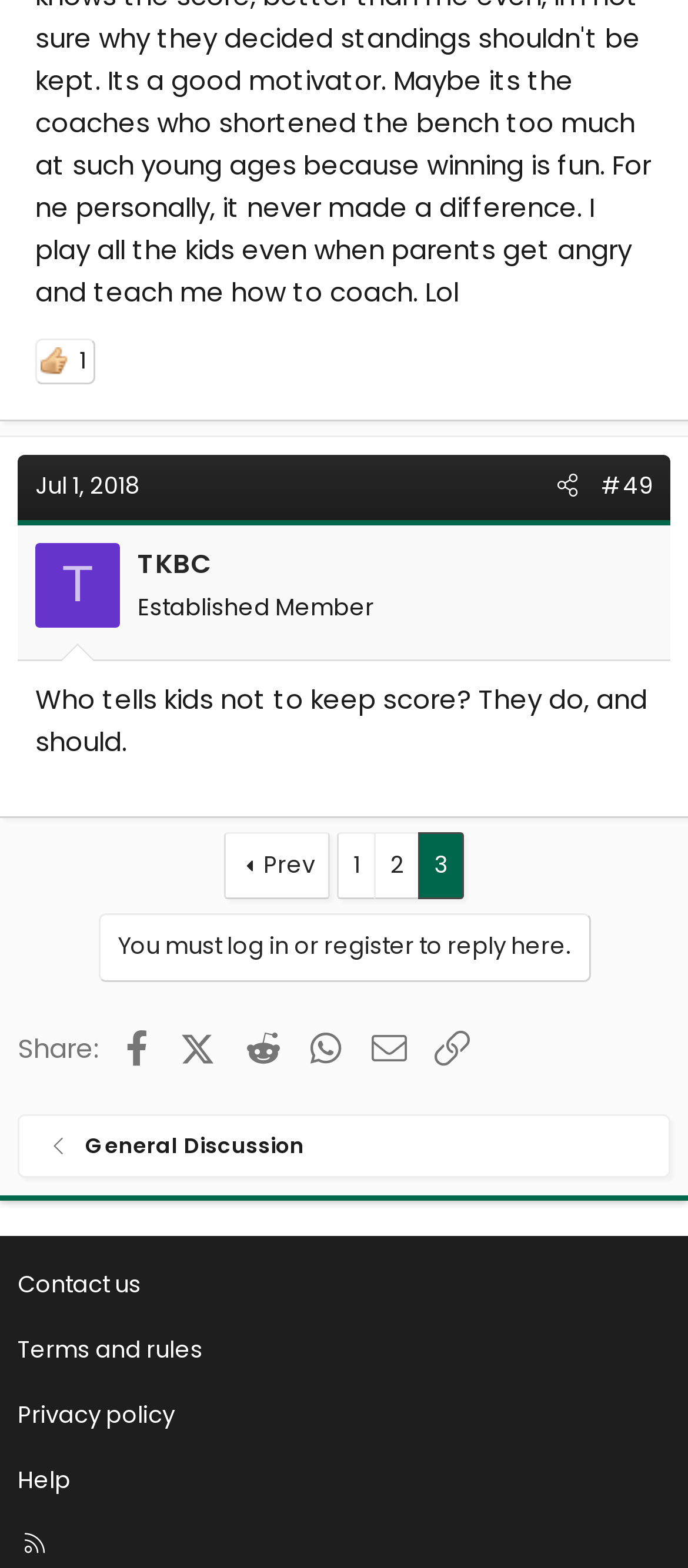Use a single word or phrase to answer the following:
What is the topic of the article?

TKBC